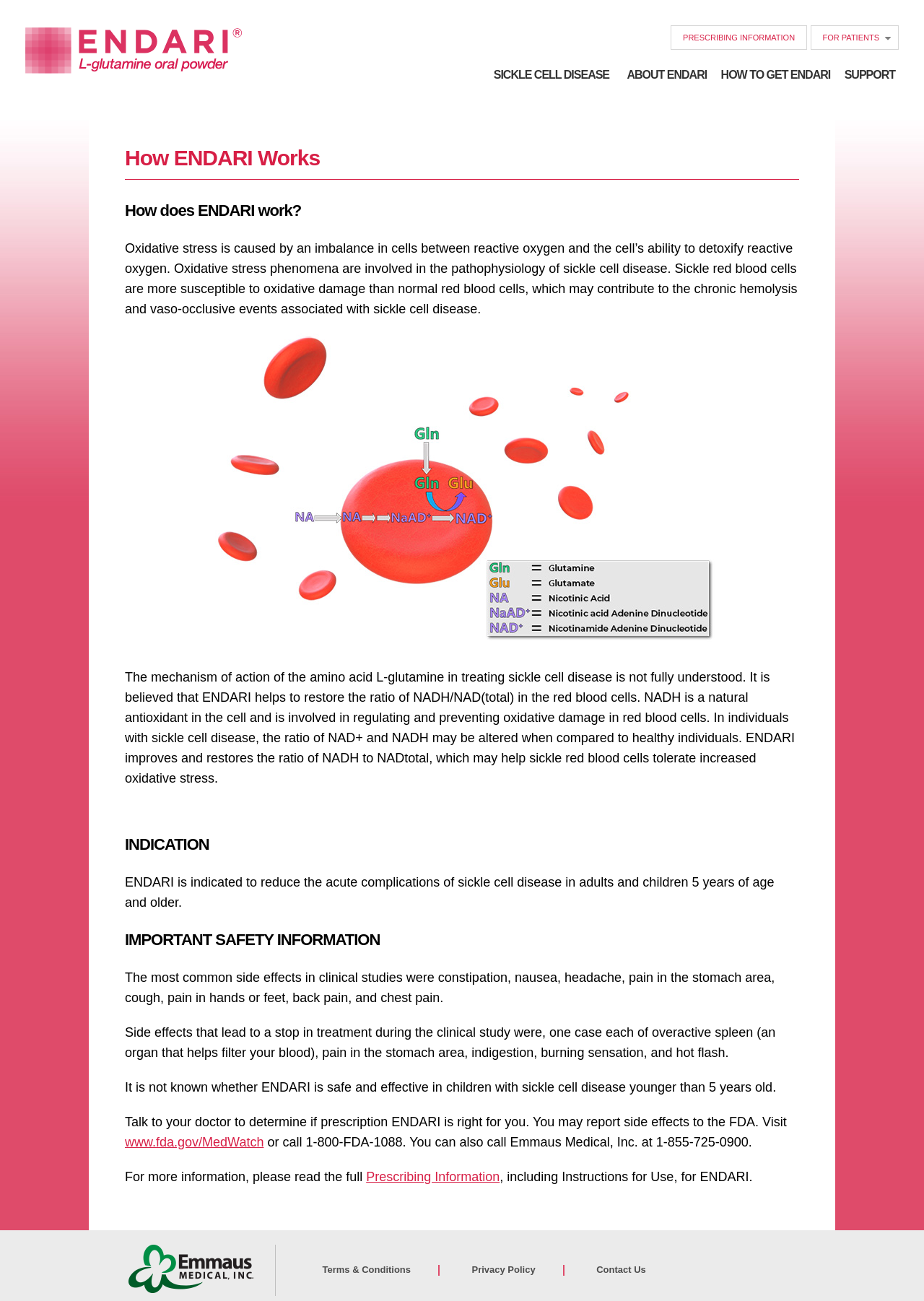Determine the bounding box coordinates of the UI element that matches the following description: "www.fda.gov/MedWatch". The coordinates should be four float numbers between 0 and 1 in the format [left, top, right, bottom].

[0.135, 0.872, 0.285, 0.883]